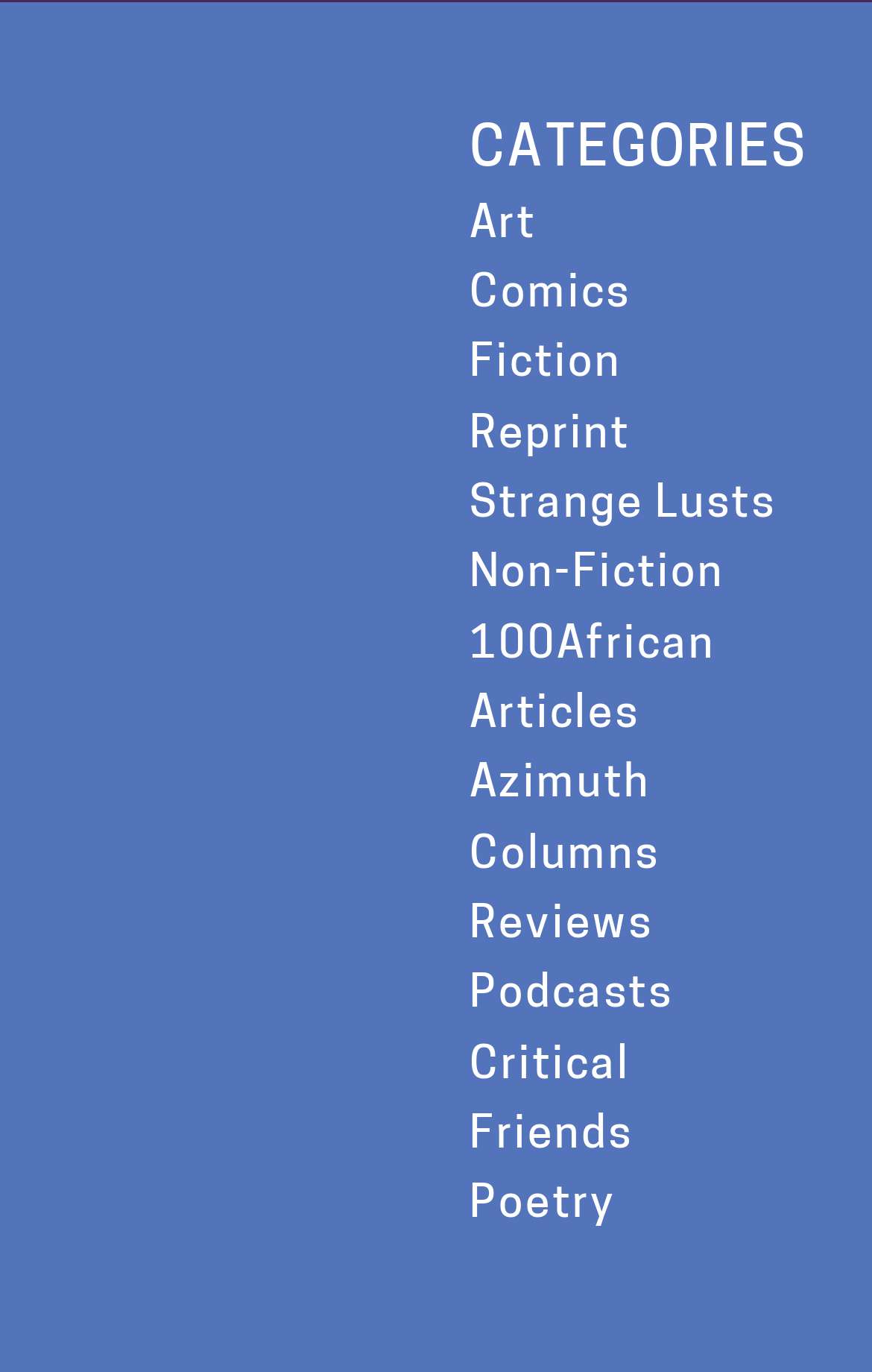Respond with a single word or phrase to the following question:
How many categories are listed?

13